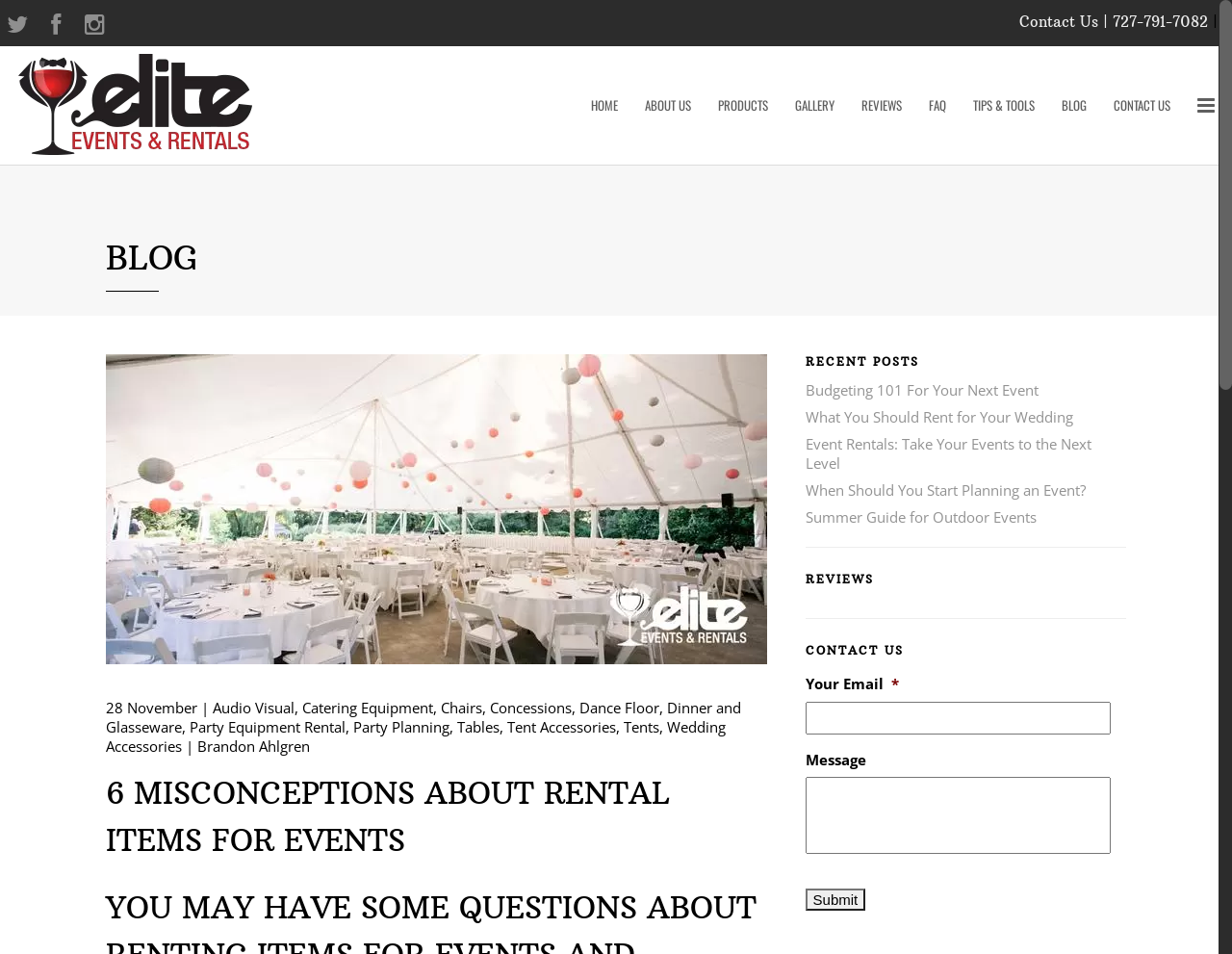Predict the bounding box coordinates of the area that should be clicked to accomplish the following instruction: "Click the 'HOME' link". The bounding box coordinates should consist of four float numbers between 0 and 1, i.e., [left, top, right, bottom].

[0.469, 0.048, 0.512, 0.173]